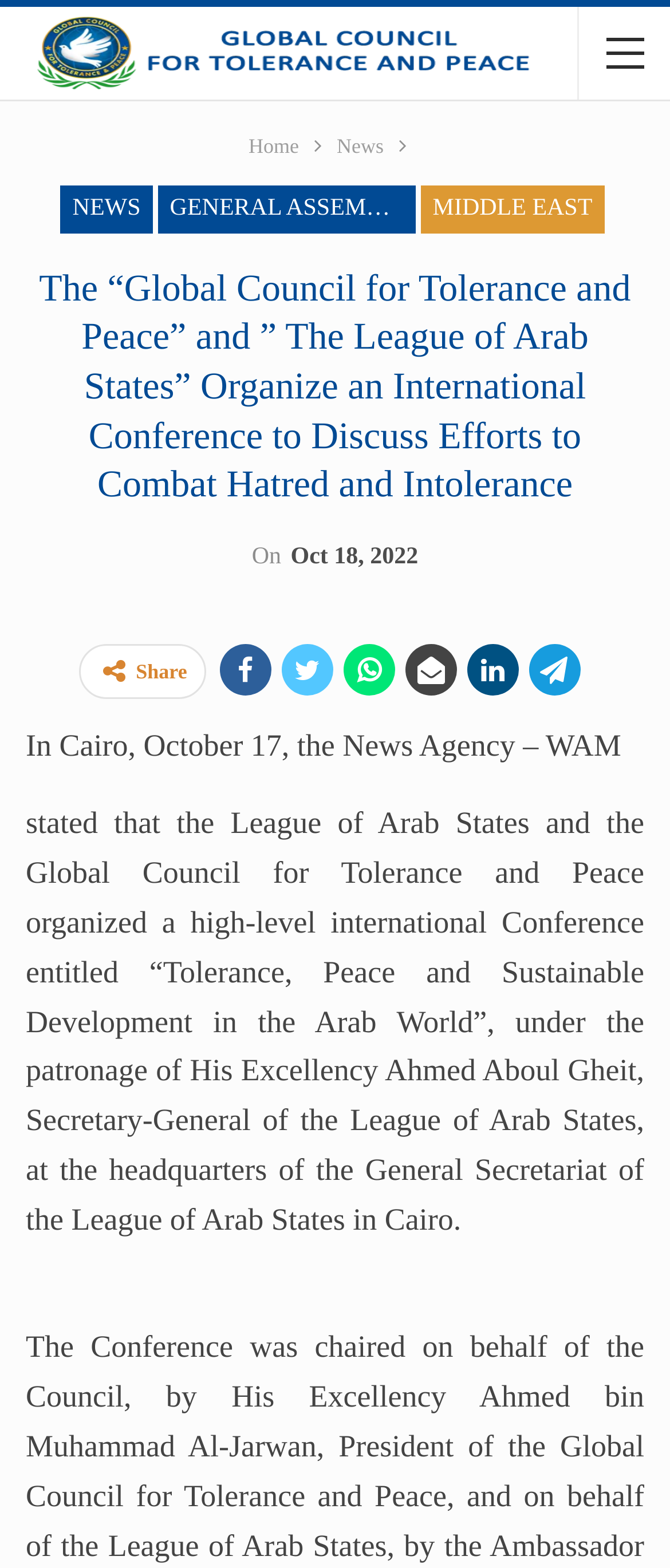What is the main title displayed on this webpage?

The “Global Council for Tolerance and Peace” and ” The League of Arab States” Organize an International Conference to Discuss Efforts to Combat Hatred and Intolerance